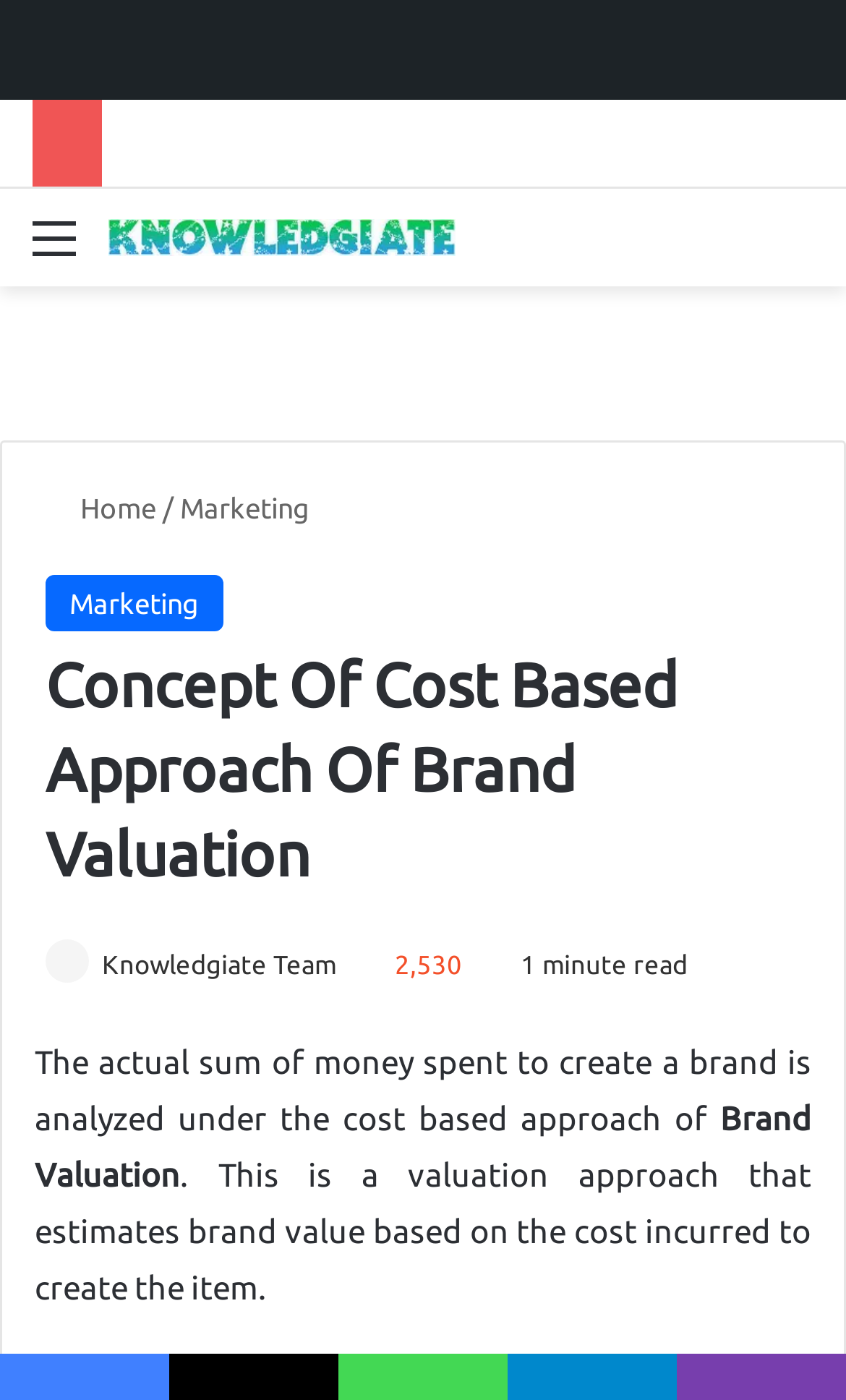Please locate the bounding box coordinates of the element that should be clicked to achieve the given instruction: "Read the 'Concept Of Cost Based Approach Of Brand Valuation' article".

[0.054, 0.458, 0.946, 0.64]